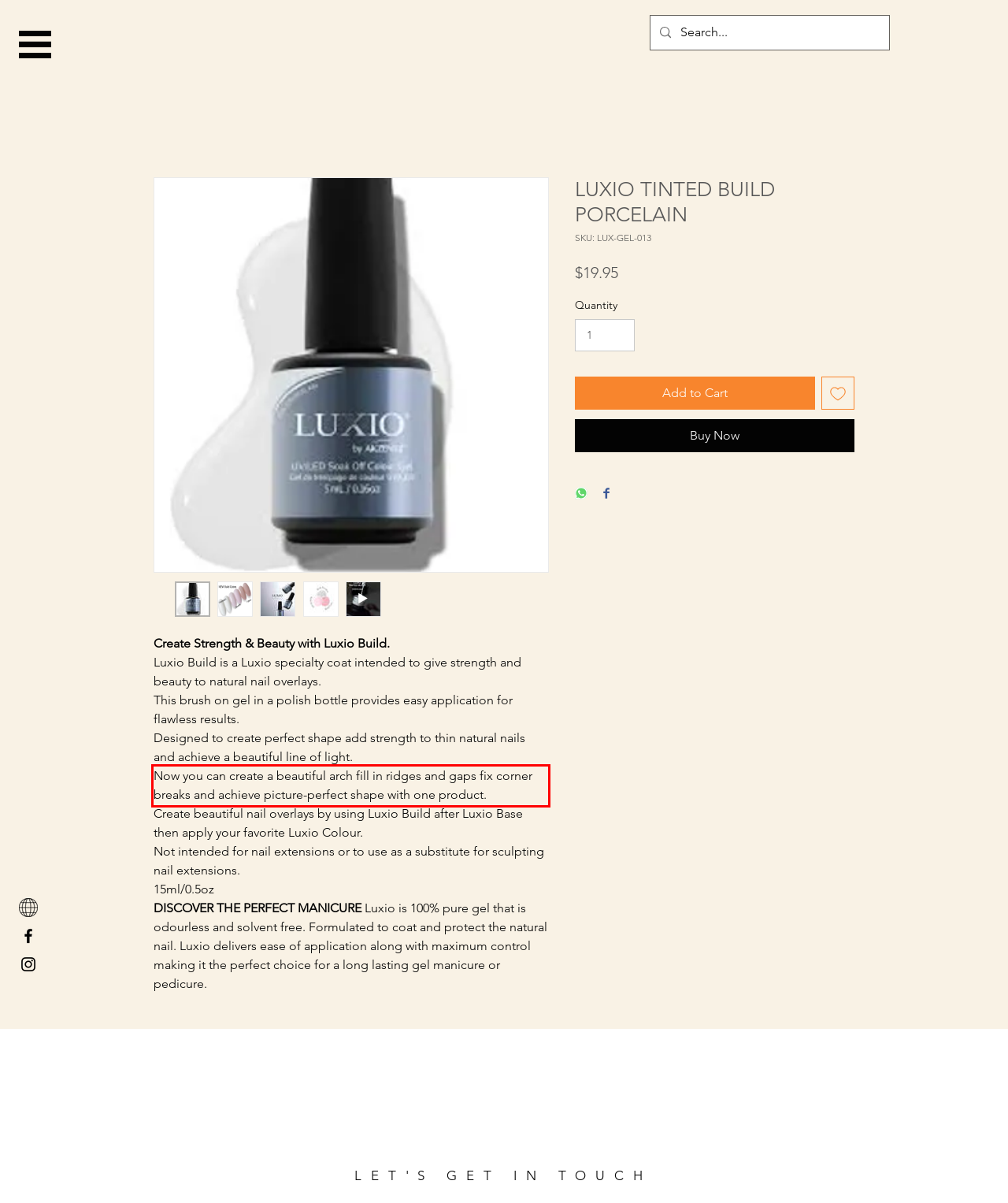Please take the screenshot of the webpage, find the red bounding box, and generate the text content that is within this red bounding box.

Now you can create a beautiful arch fill in ridges and gaps fix corner breaks and achieve picture-perfect shape with one product.